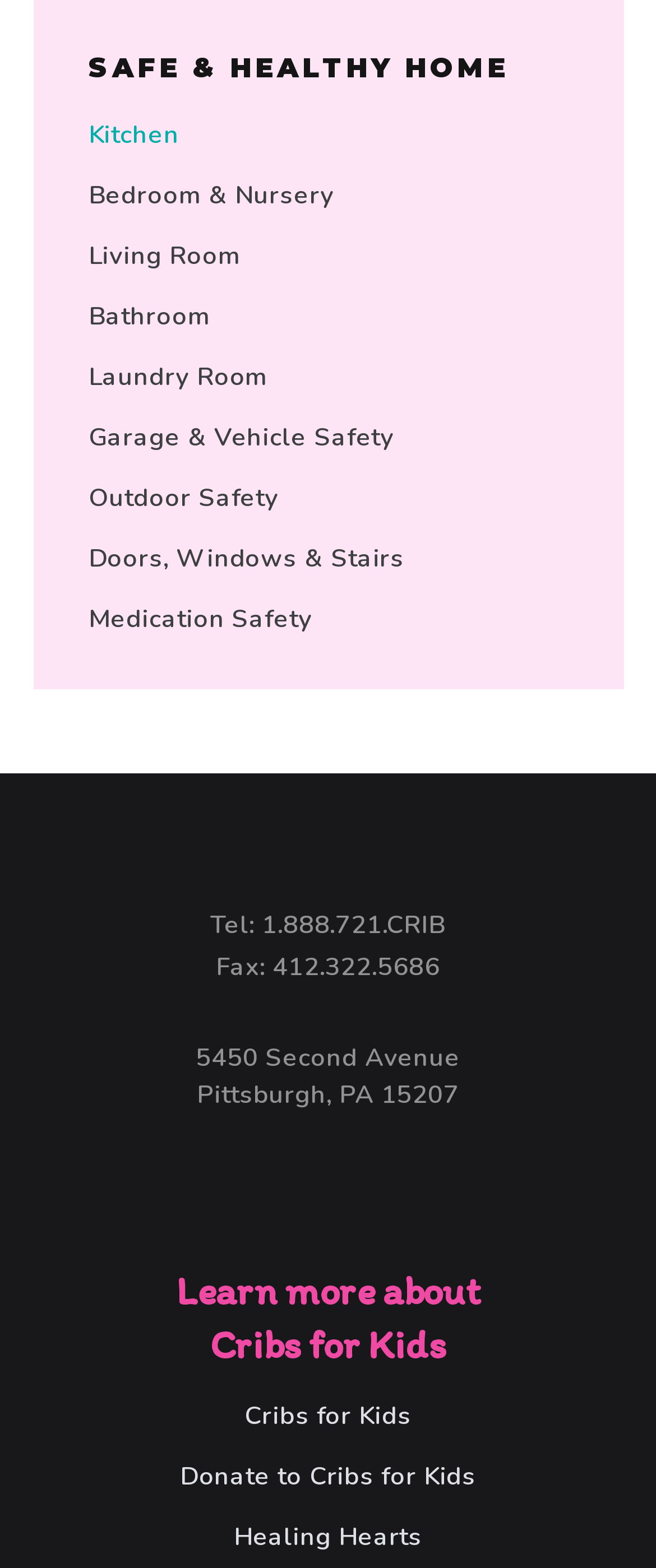Determine the bounding box coordinates of the clickable area required to perform the following instruction: "Visit the Bedroom & Nursery page". The coordinates should be represented as four float numbers between 0 and 1: [left, top, right, bottom].

[0.135, 0.114, 0.509, 0.135]